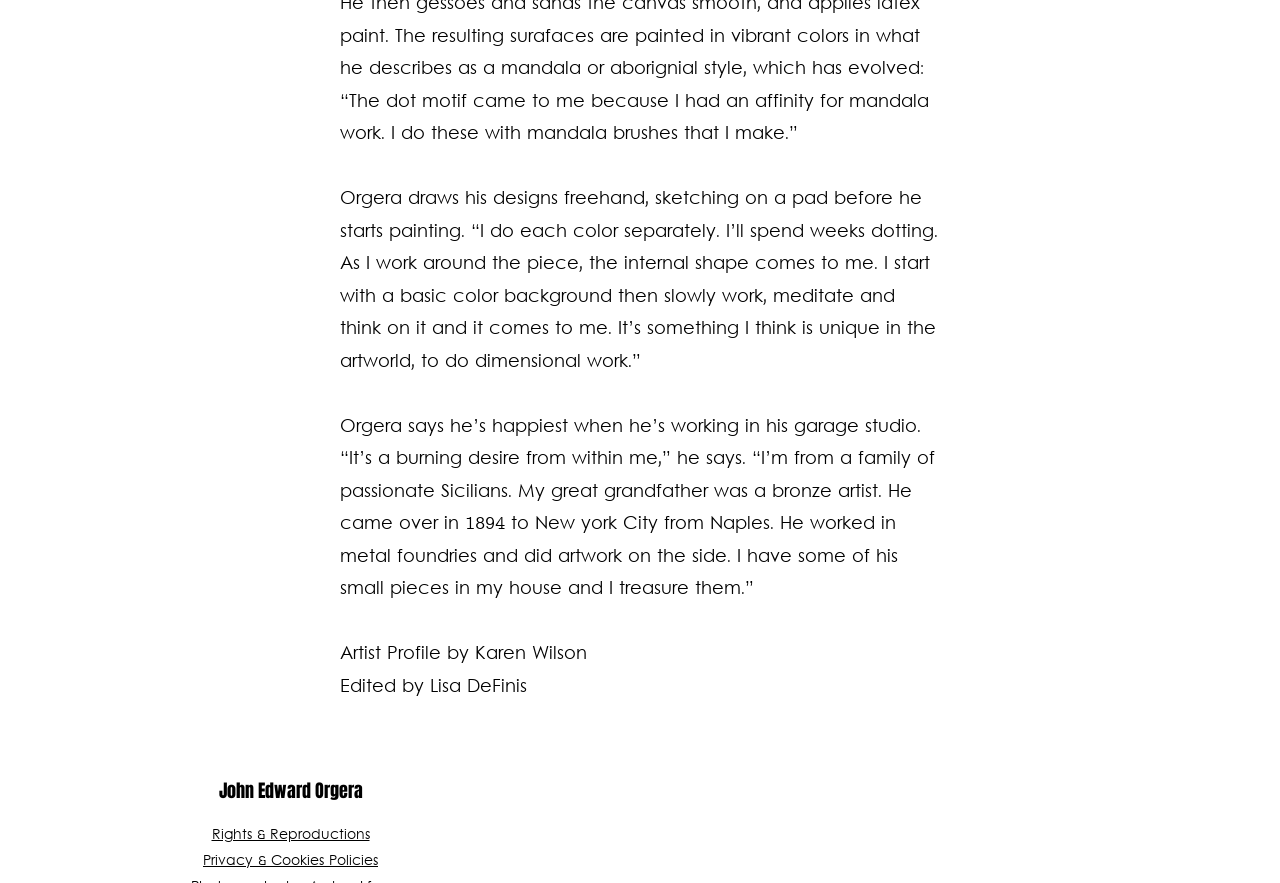Reply to the question with a brief word or phrase: What is unique about Orgera's art?

Dimensional work